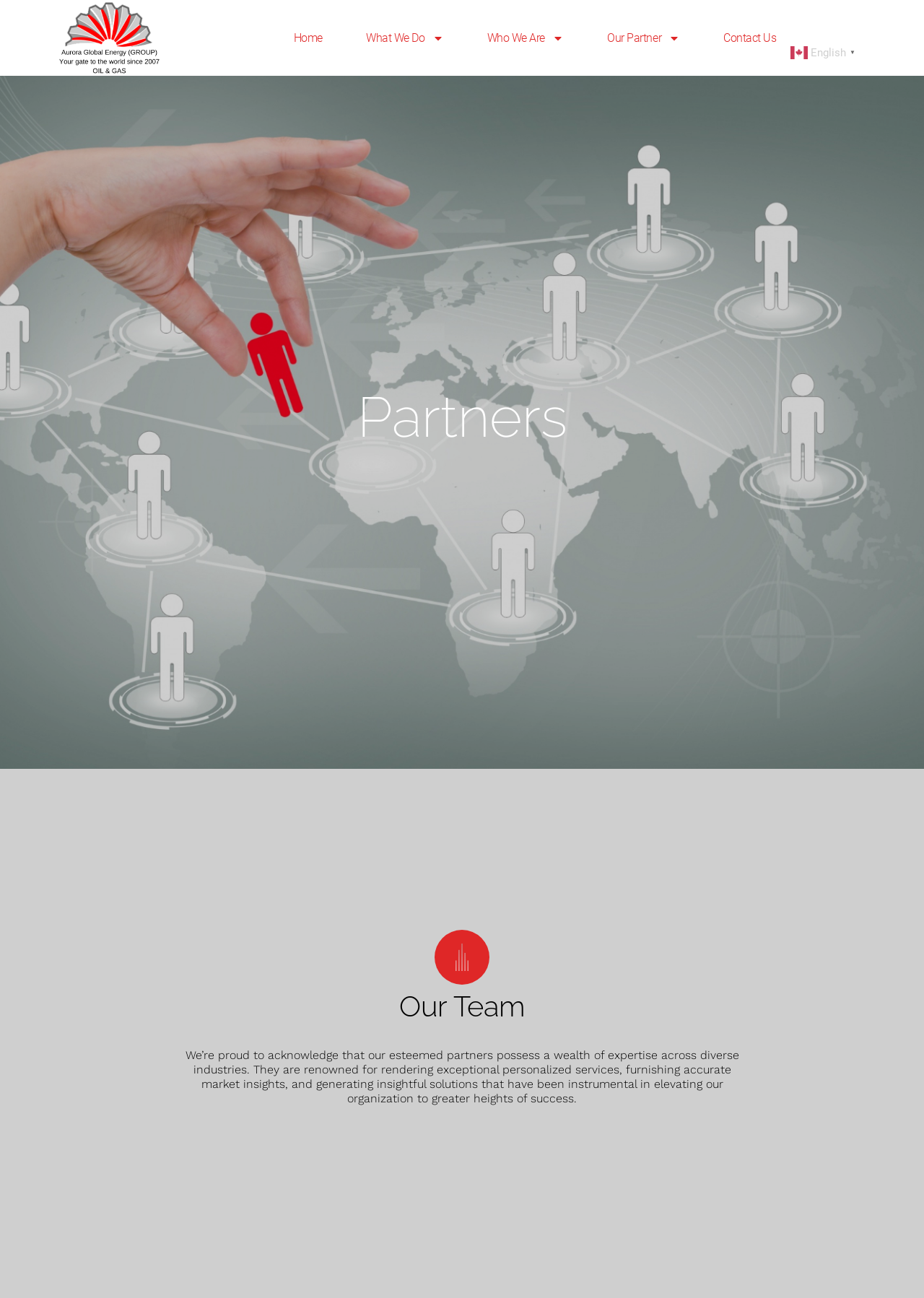What is the purpose of the 'call-icon' button? Examine the screenshot and reply using just one word or a brief phrase.

Make a call